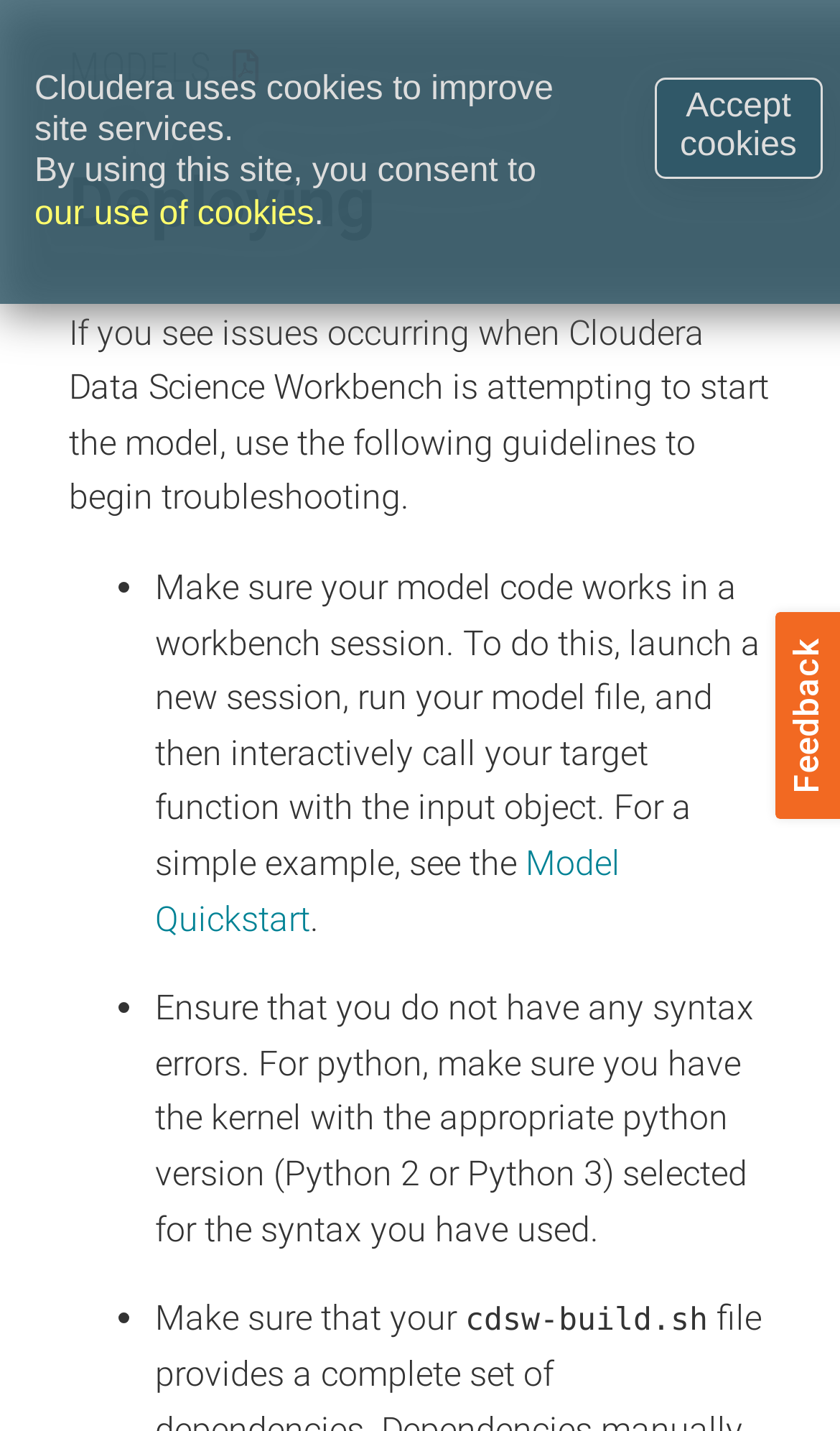Locate the bounding box of the UI element described in the following text: "?".

None